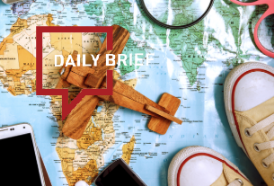What do the casual sneakers in the foreground represent?
Refer to the screenshot and respond with a concise word or phrase.

Comfort for travelers